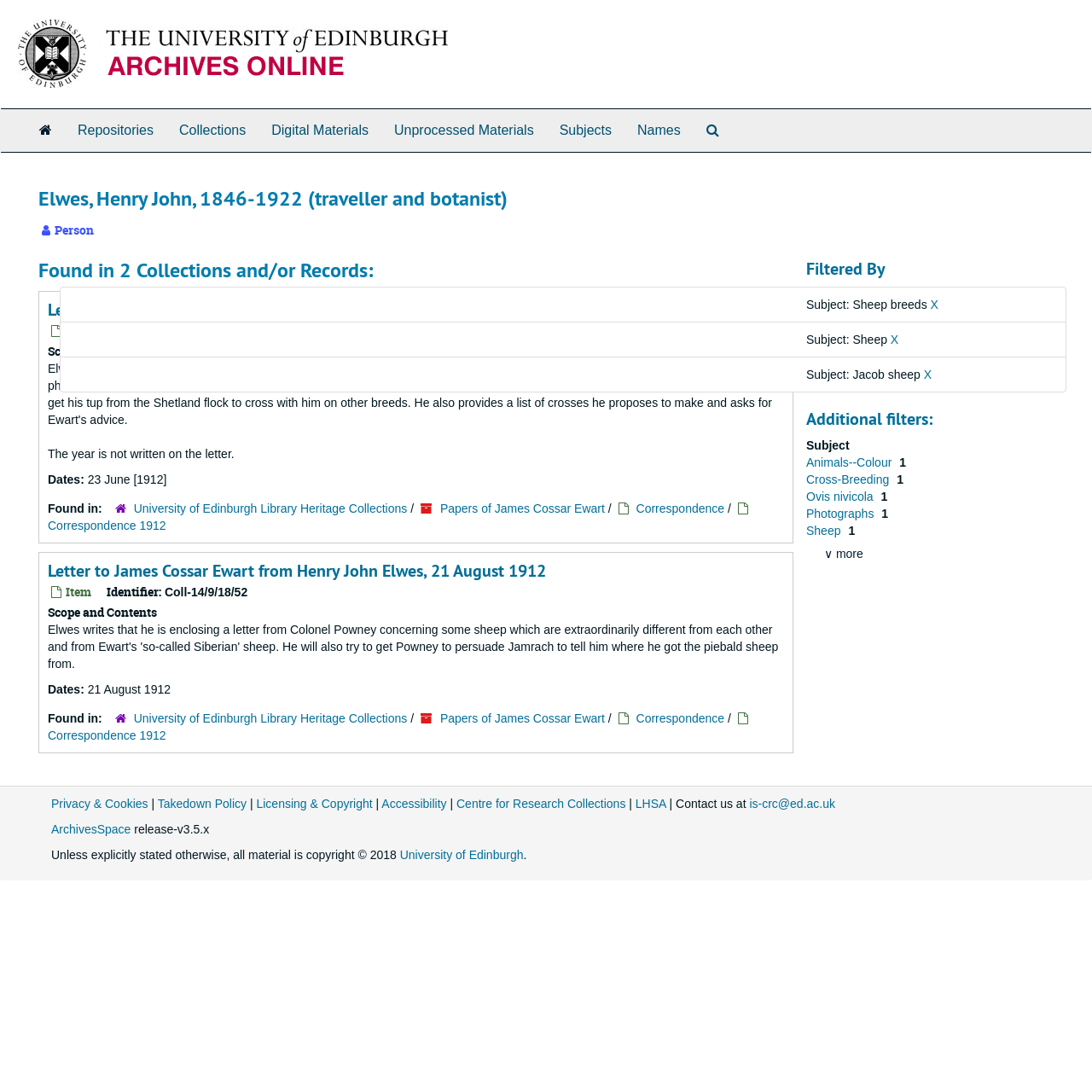Please identify the coordinates of the bounding box that should be clicked to fulfill this instruction: "Learn how your comment data is processed".

None